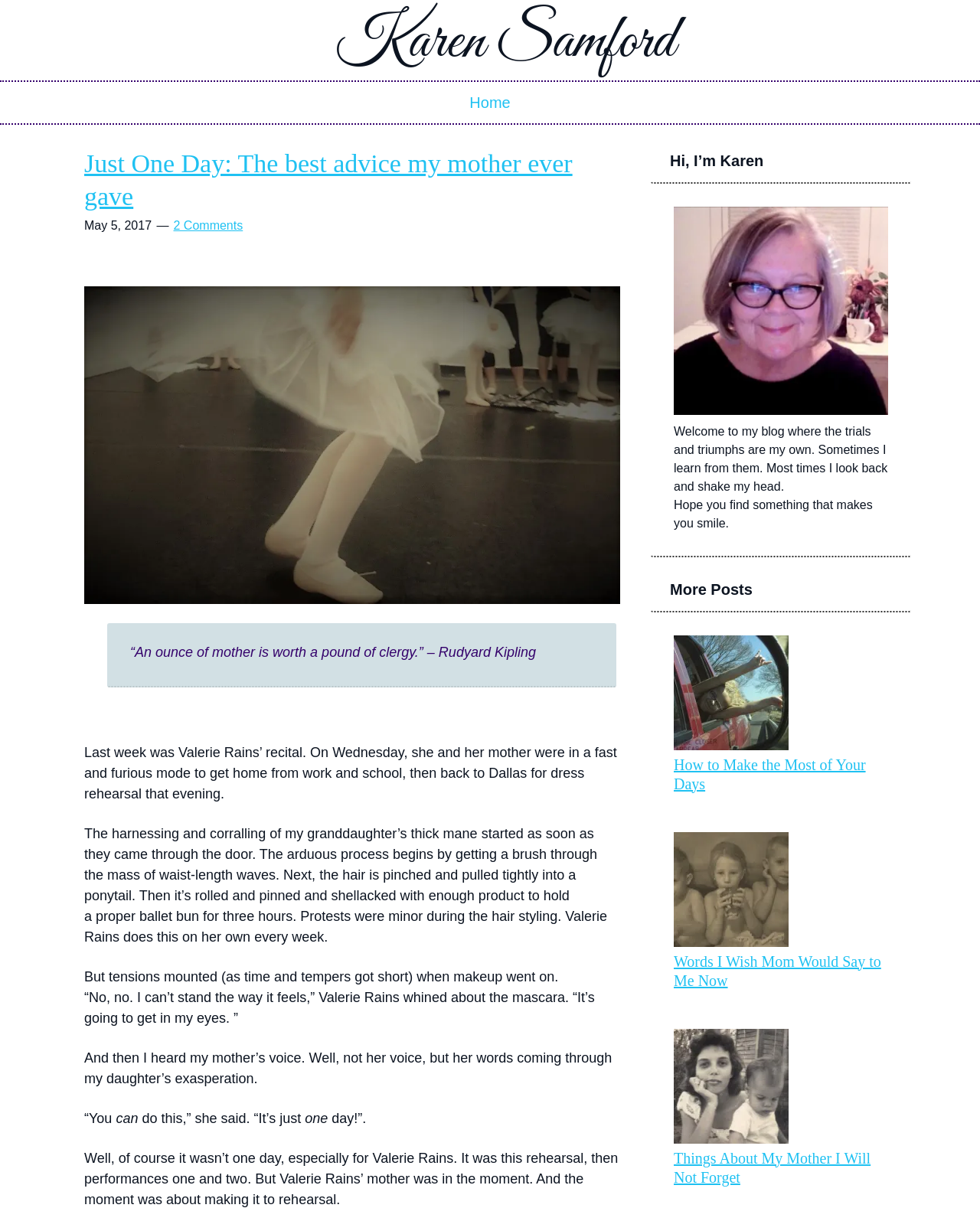Pinpoint the bounding box coordinates of the element that must be clicked to accomplish the following instruction: "Check the comments on the current post". The coordinates should be in the format of four float numbers between 0 and 1, i.e., [left, top, right, bottom].

[0.177, 0.181, 0.248, 0.192]